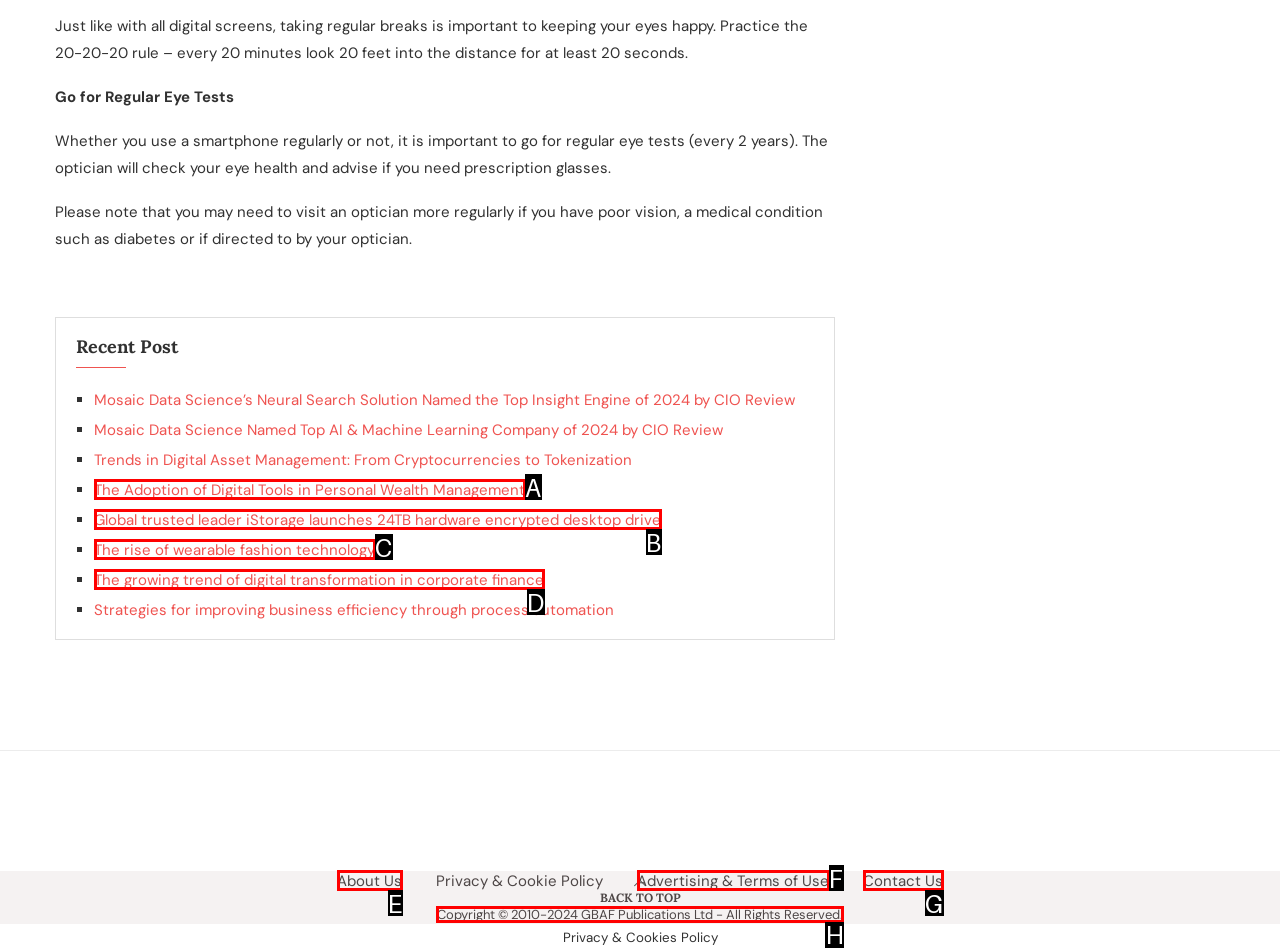From the options shown in the screenshot, tell me which lettered element I need to click to complete the task: Check the Copyright information.

H